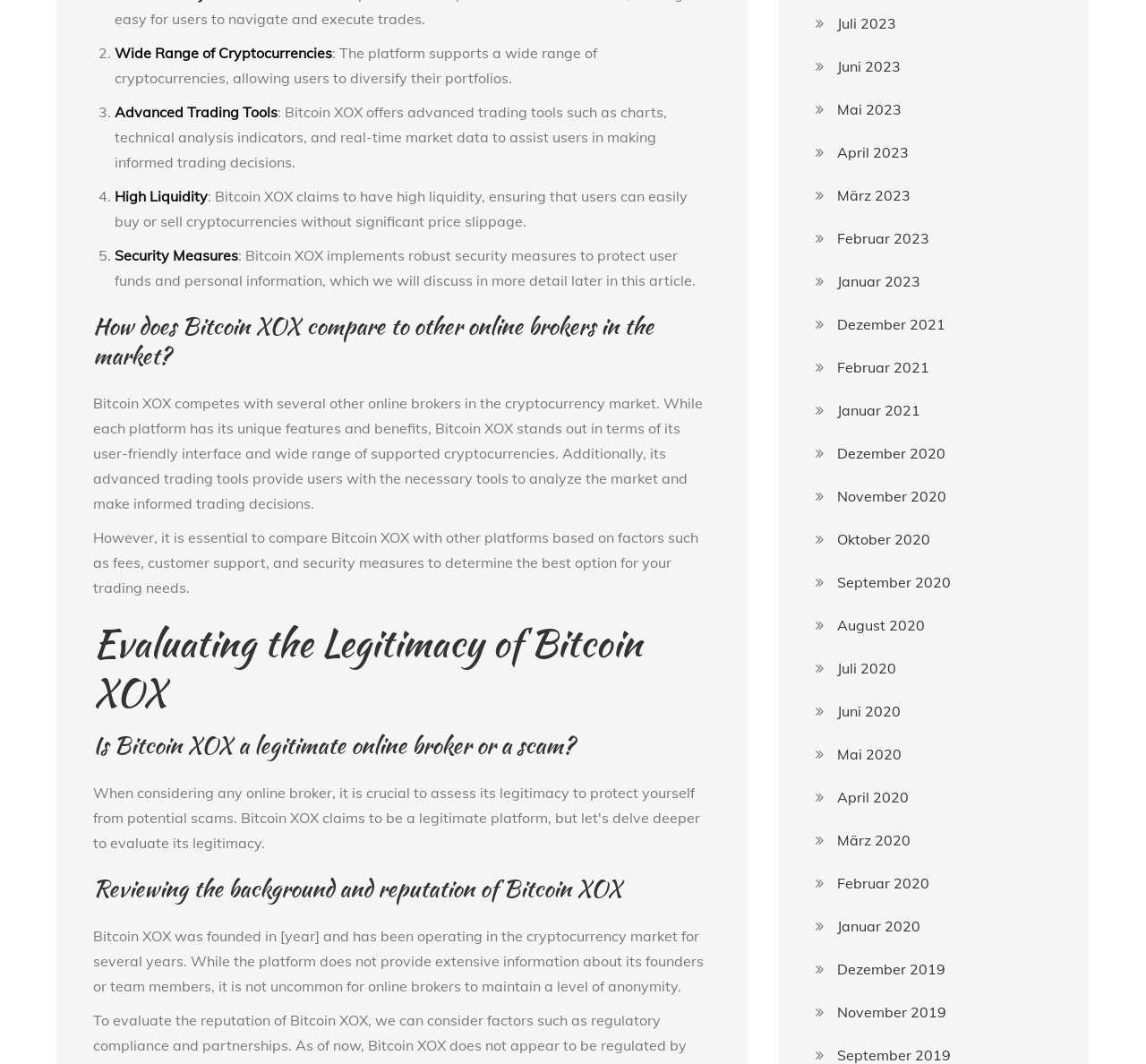Using a single word or phrase, answer the following question: 
What is the purpose of the article?

To review and compare Bitcoin XOX